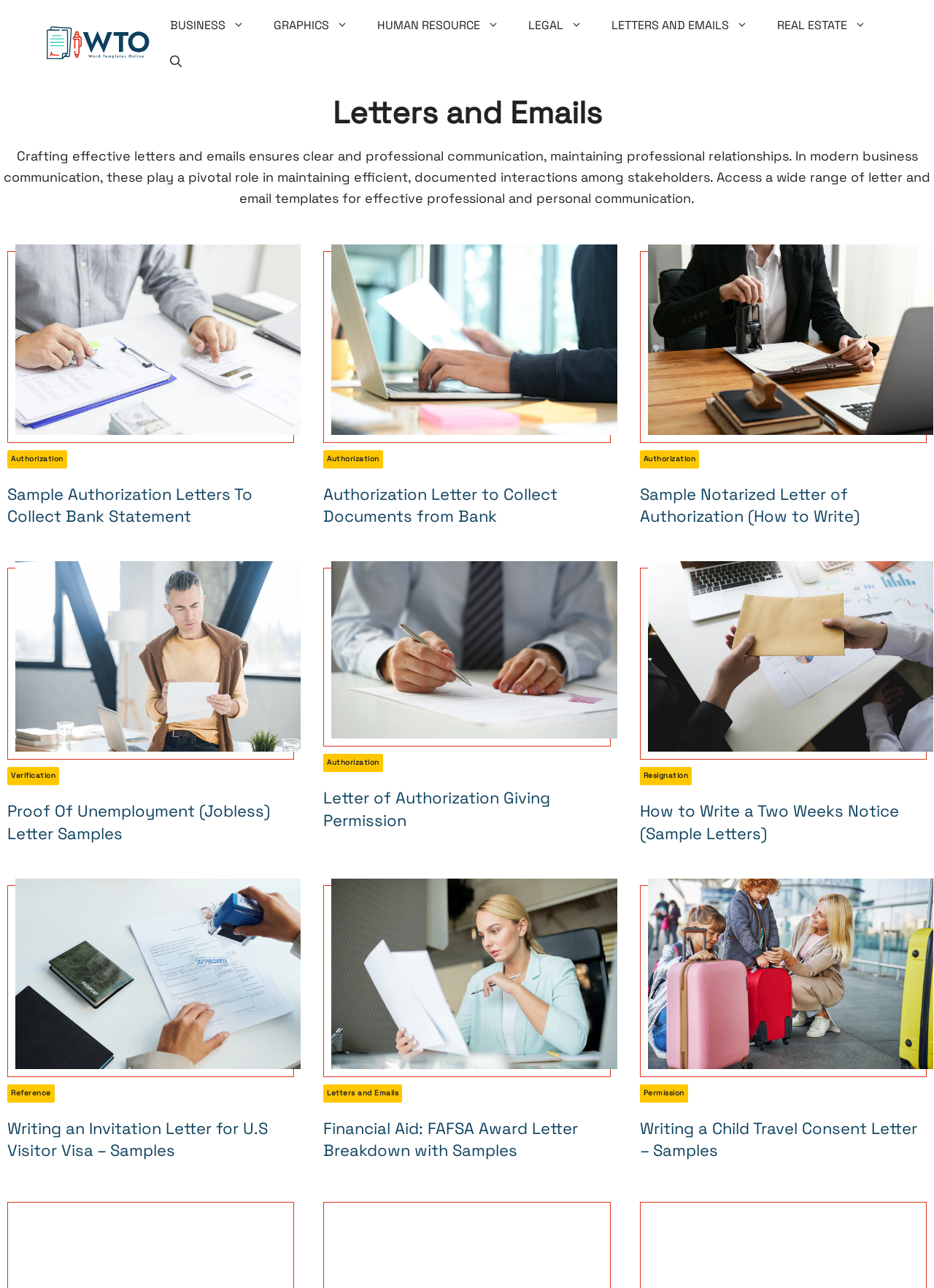Generate the text of the webpage's primary heading.

Letters and Emails